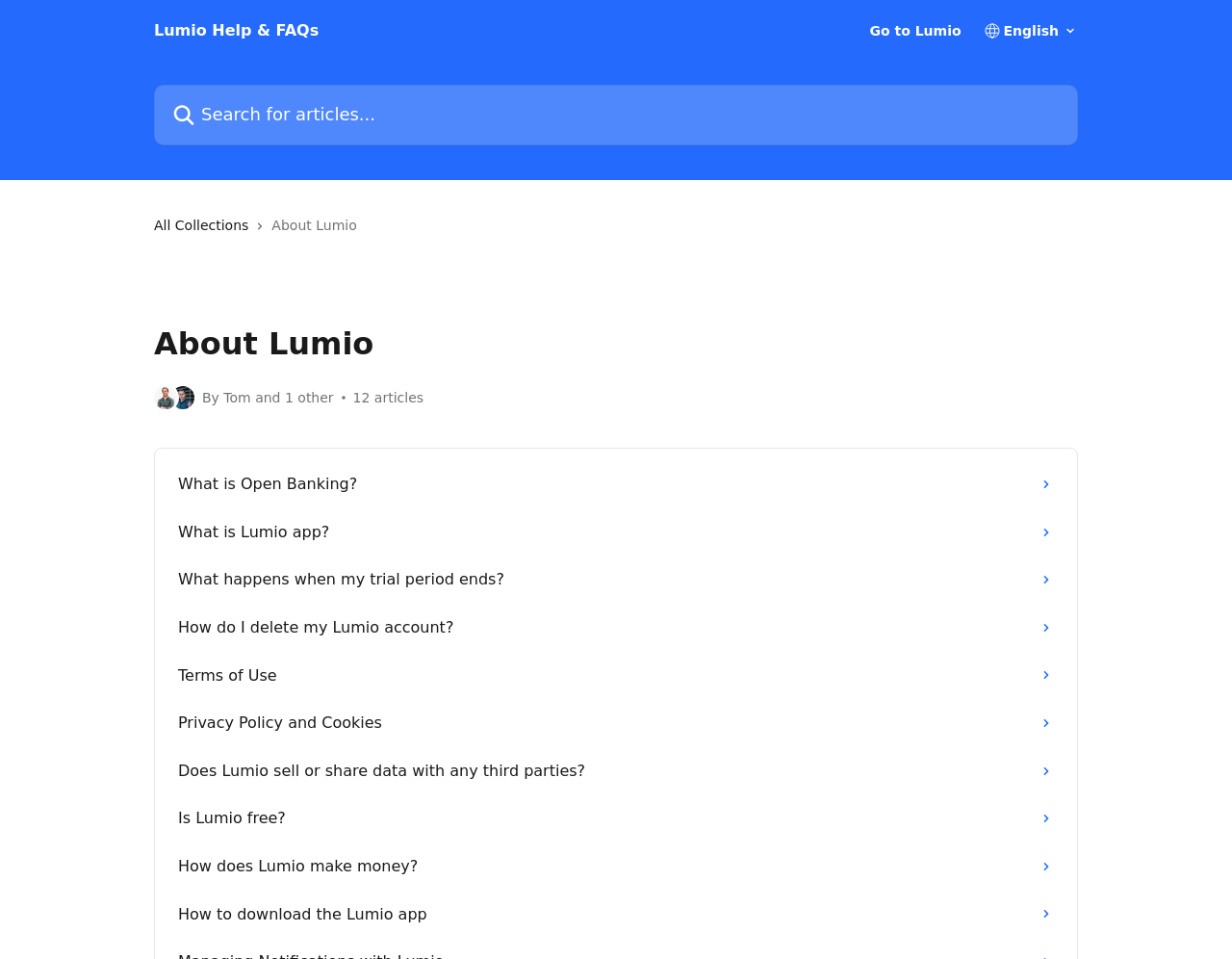Provide the bounding box coordinates for the UI element that is described as: "How does Lumio make money?".

[0.135, 0.878, 0.865, 0.928]